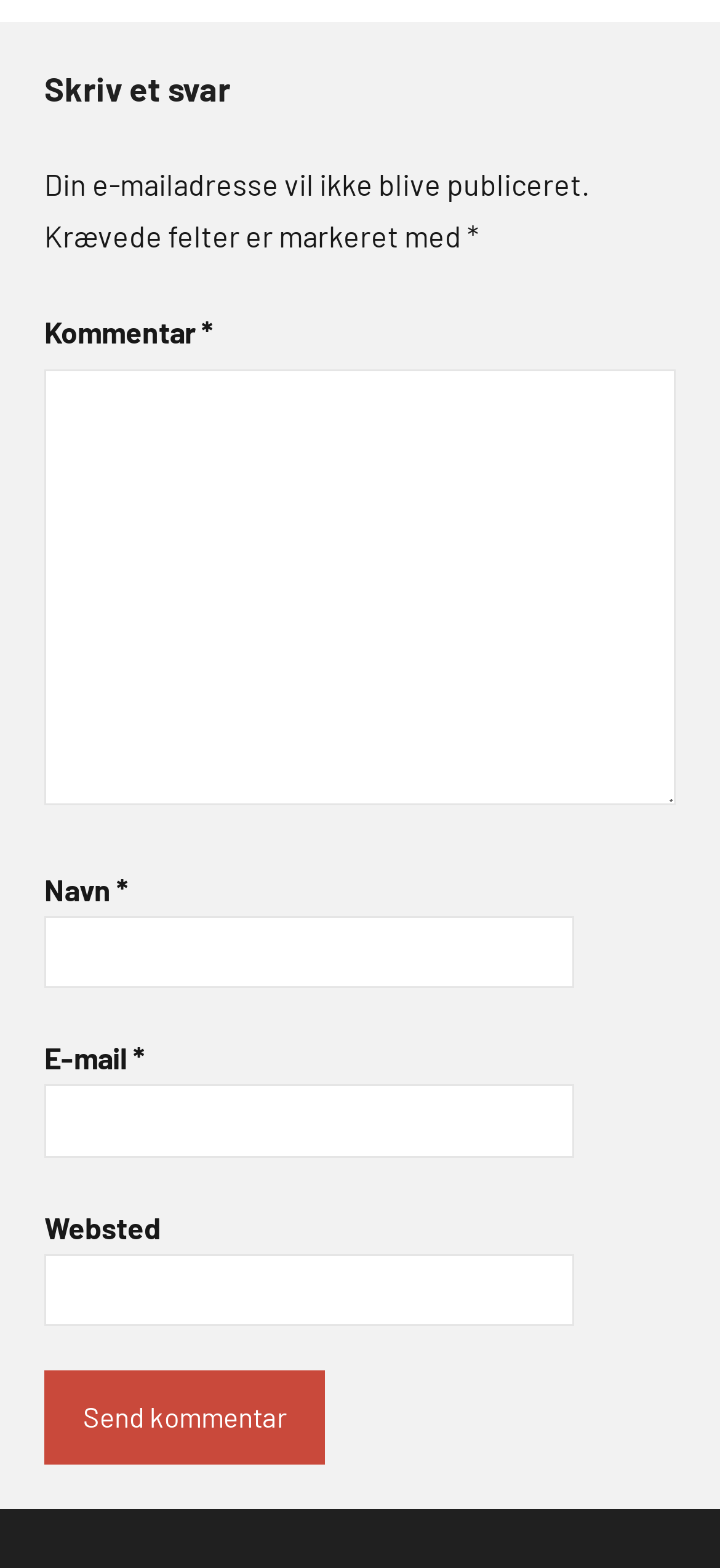What is the position of the 'Send kommentar' button?
From the details in the image, provide a complete and detailed answer to the question.

According to the bounding box coordinates, the 'Send kommentar' button has a y1 value of 0.874, which is near the bottom of the webpage, and an x1 value of 0.062, which is near the left edge of the webpage.